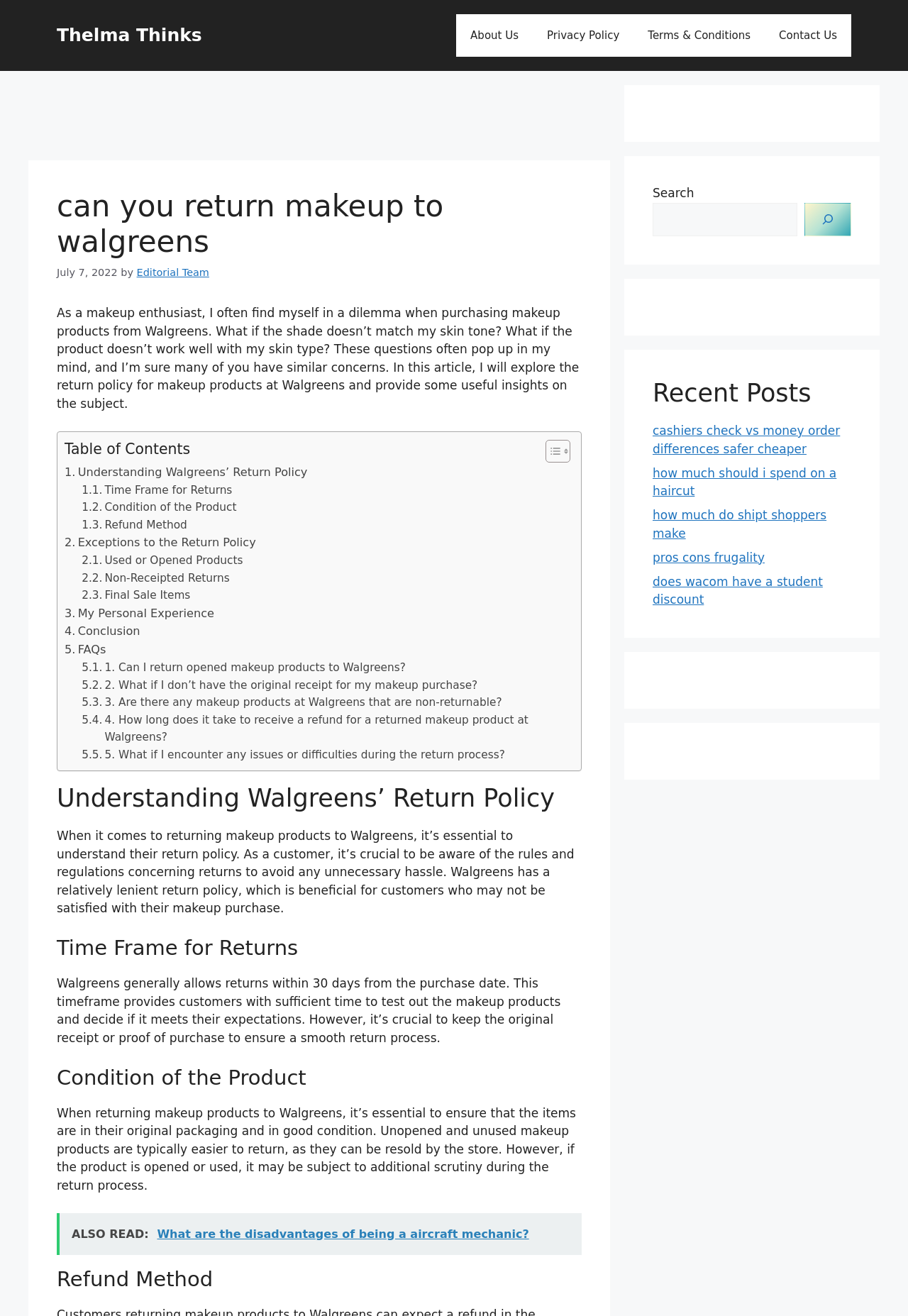Please identify the bounding box coordinates of the element I should click to complete this instruction: 'click the 'About Us' link'. The coordinates should be given as four float numbers between 0 and 1, like this: [left, top, right, bottom].

[0.502, 0.011, 0.587, 0.043]